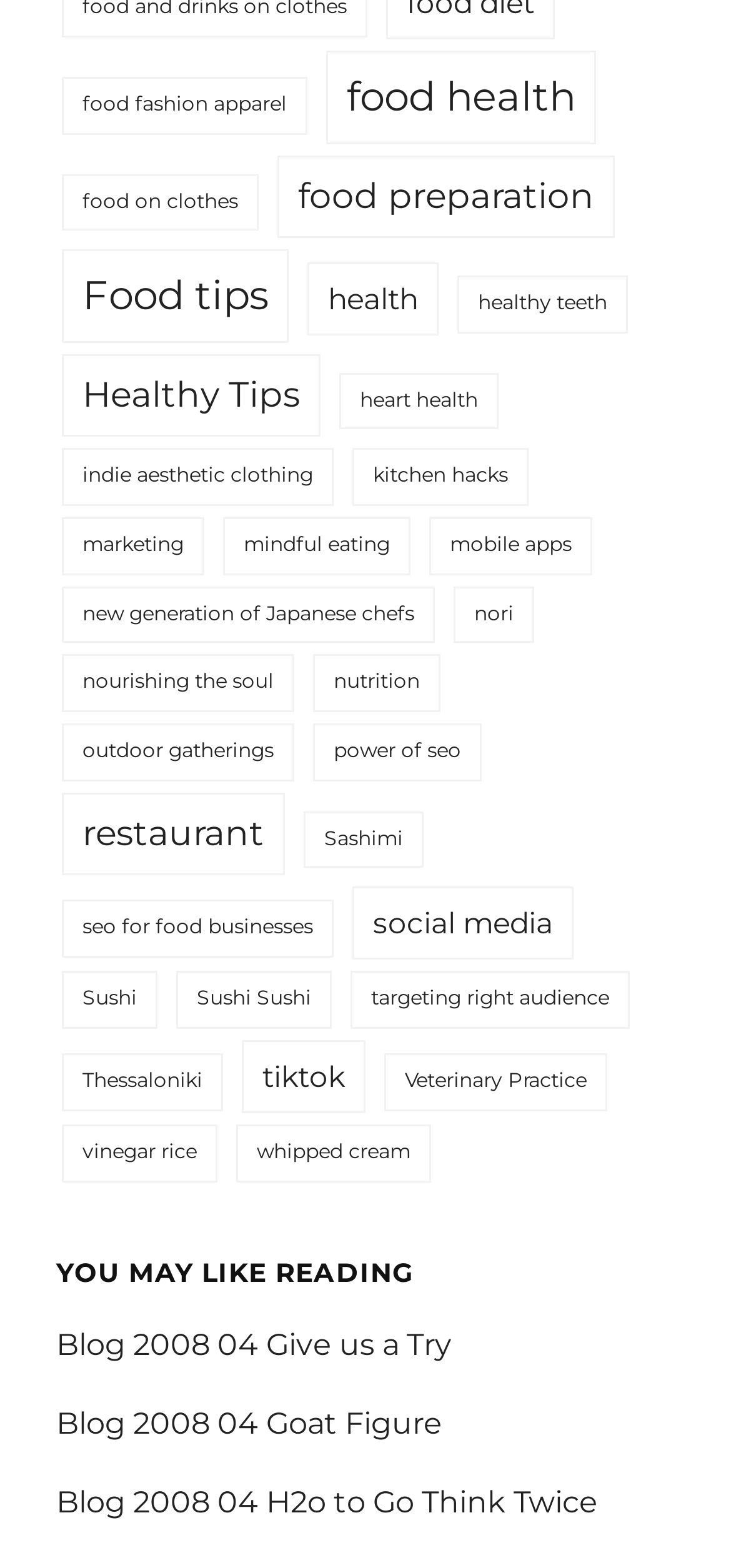What is the title of the section below the links?
Based on the image, give a concise answer in the form of a single word or short phrase.

YOU MAY LIKE READING